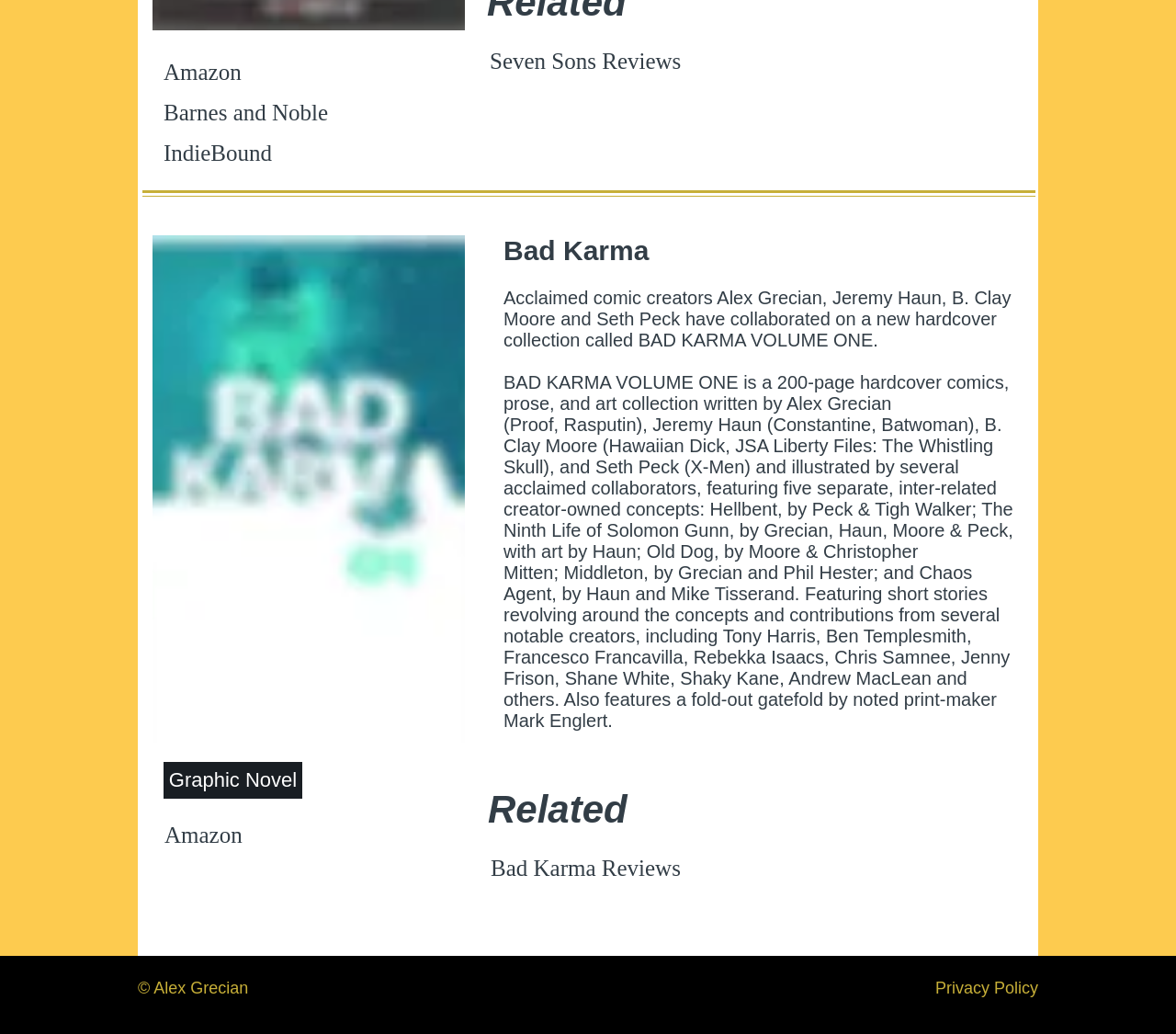What is the purpose of the button with the text 'Graphic Novel'?
Using the visual information, answer the question in a single word or phrase.

To navigate to the graphic novel